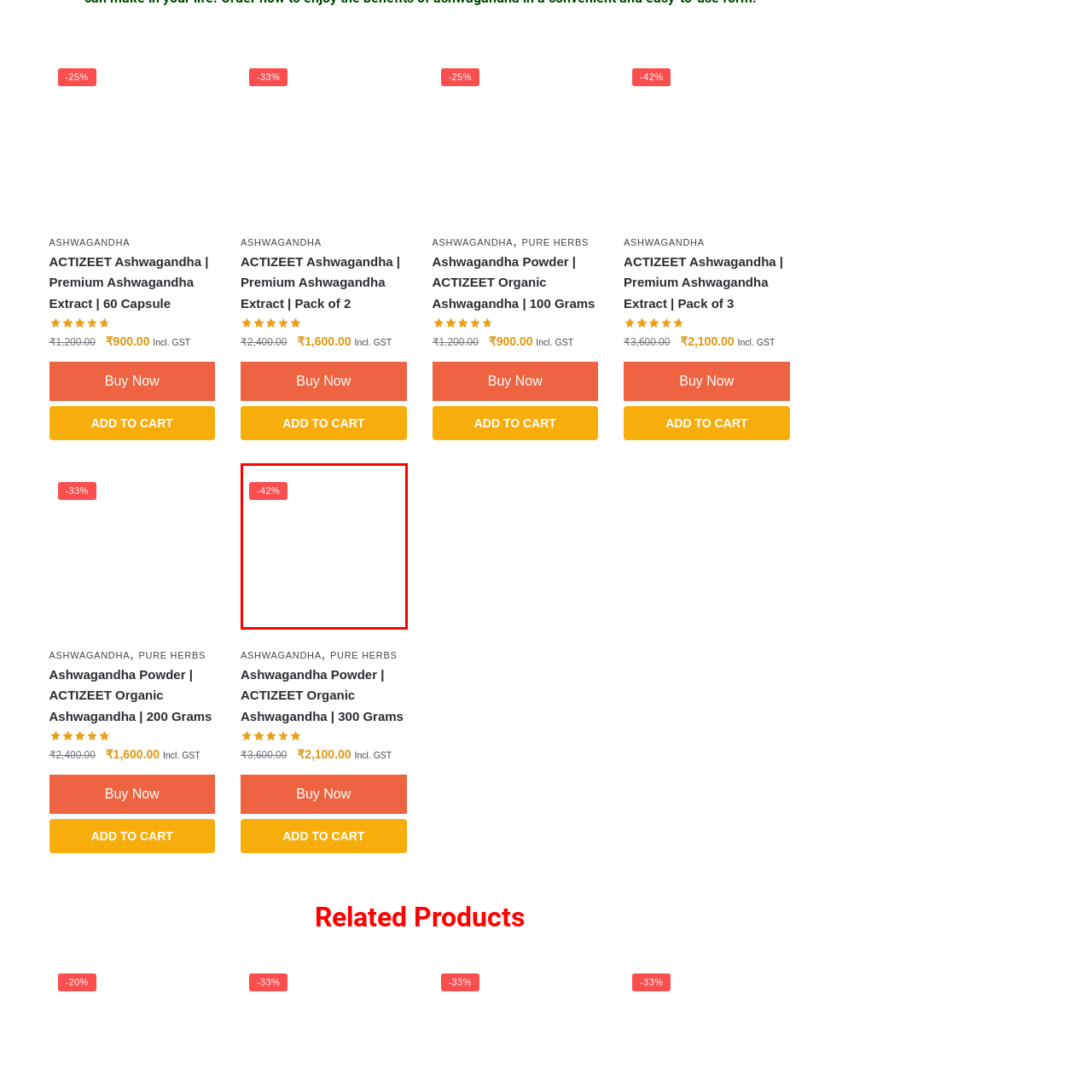Identify the subject within the red bounding box and respond to the following question in a single word or phrase:
What type of product is on offer?

Ashwagandha